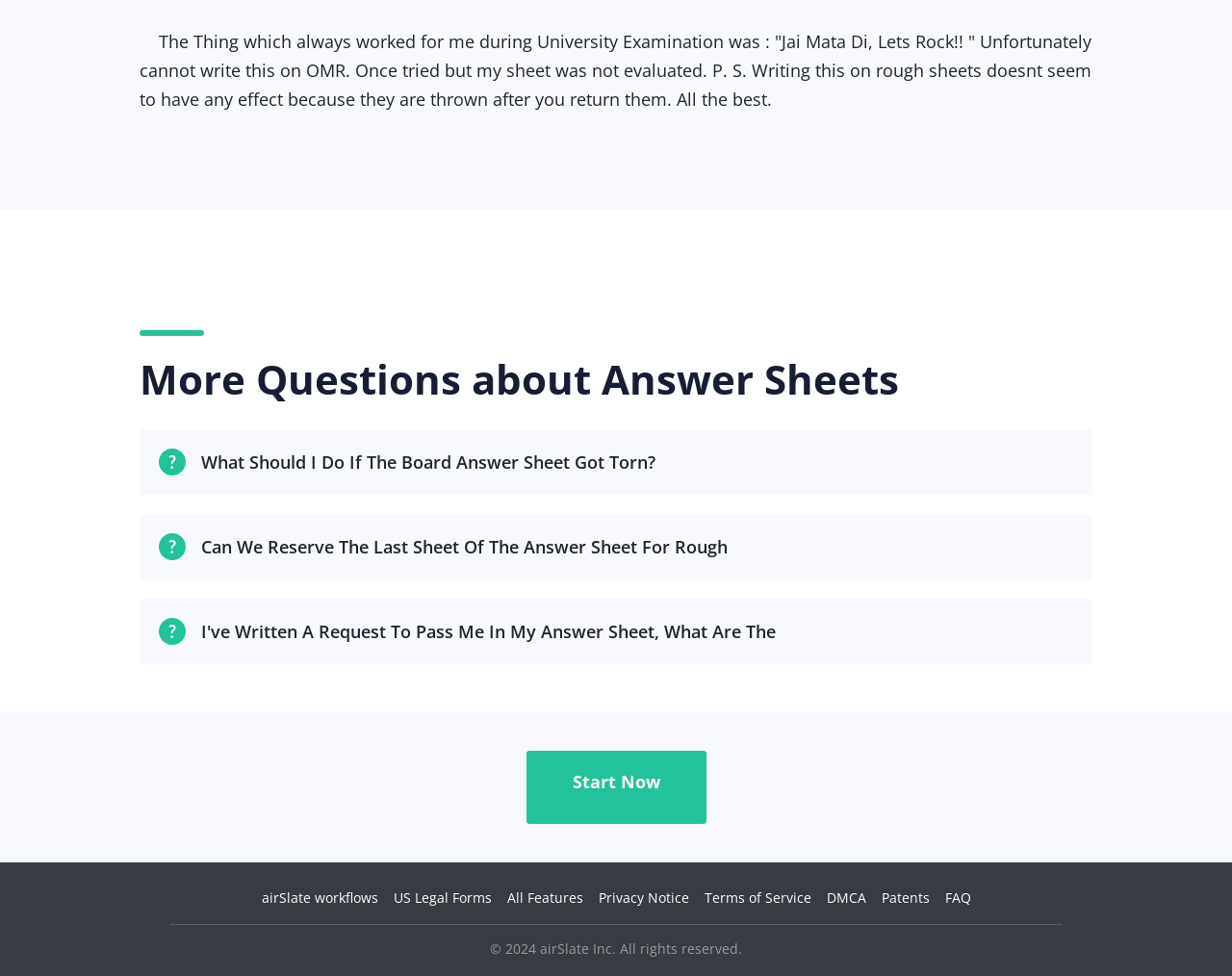Bounding box coordinates are specified in the format (top-left x, top-left y, bottom-right x, bottom-right y). All values are floating point numbers bounded between 0 and 1. Please provide the bounding box coordinate of the region this sentence describes: Start Now

[0.427, 0.769, 0.573, 0.844]